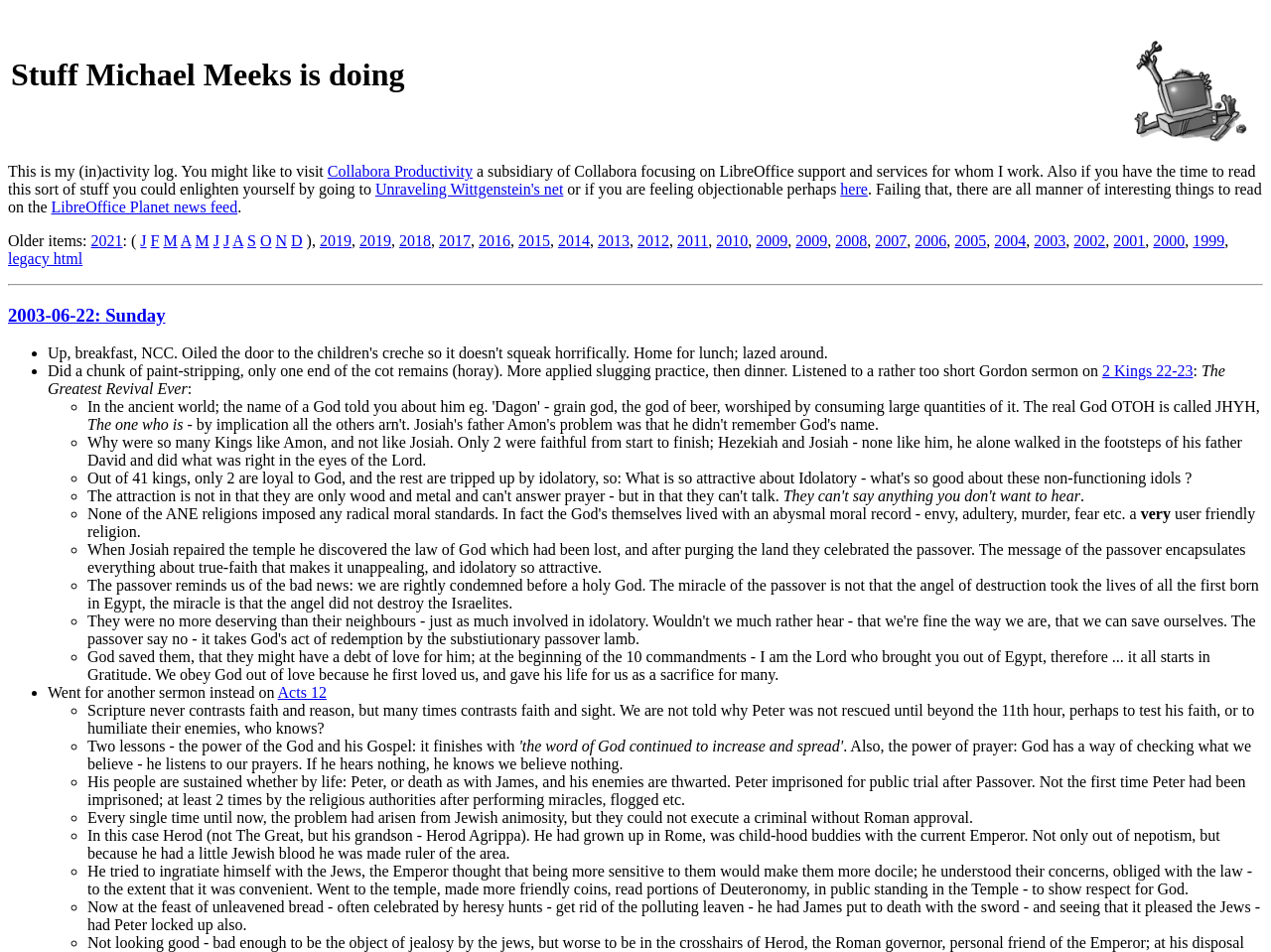Please locate the clickable area by providing the bounding box coordinates to follow this instruction: "Visit Collabora Productivity".

[0.258, 0.171, 0.372, 0.189]